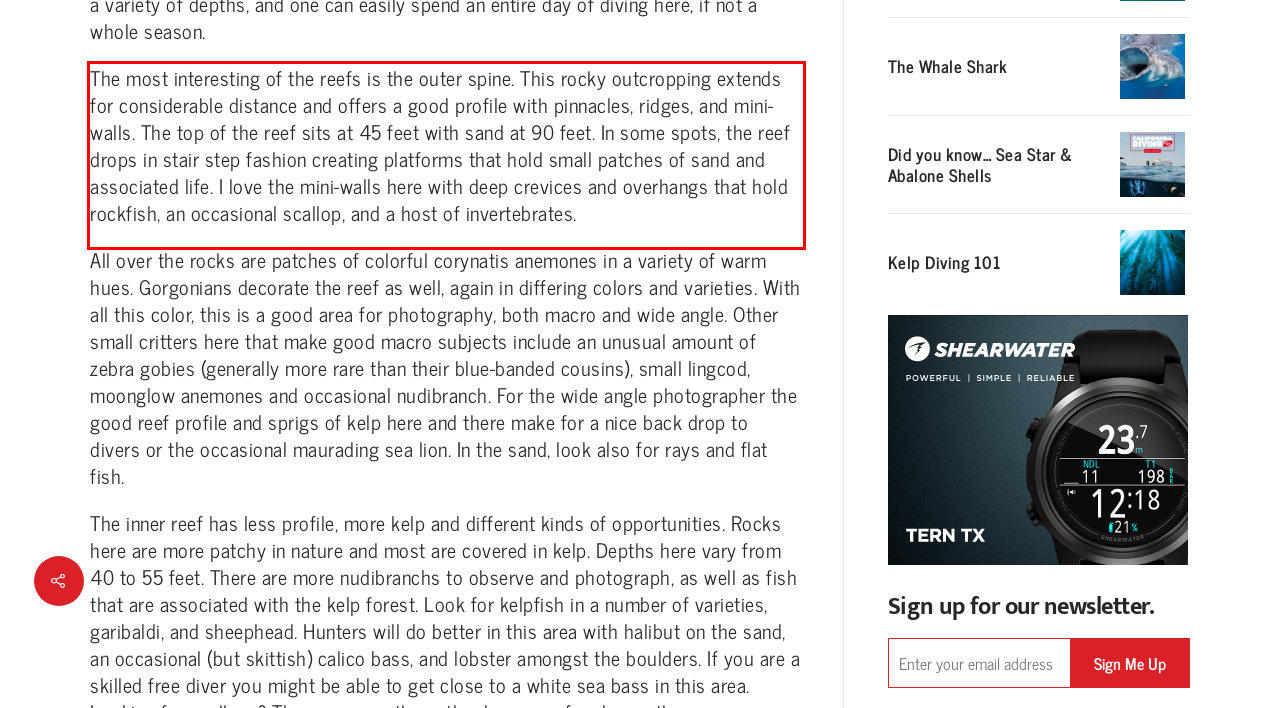Examine the webpage screenshot and use OCR to obtain the text inside the red bounding box.

The most interesting of the reefs is the outer spine. This rocky outcropping extends for considerable distance and offers a good profile with pinnacles, ridges, and mini-walls. The top of the reef sits at 45 feet with sand at 90 feet. In some spots, the reef drops in stair step fashion creating platforms that hold small patches of sand and associated life. I love the mini-walls here with deep crevices and overhangs that hold rockfish, an occasional scallop, and a host of invertebrates.